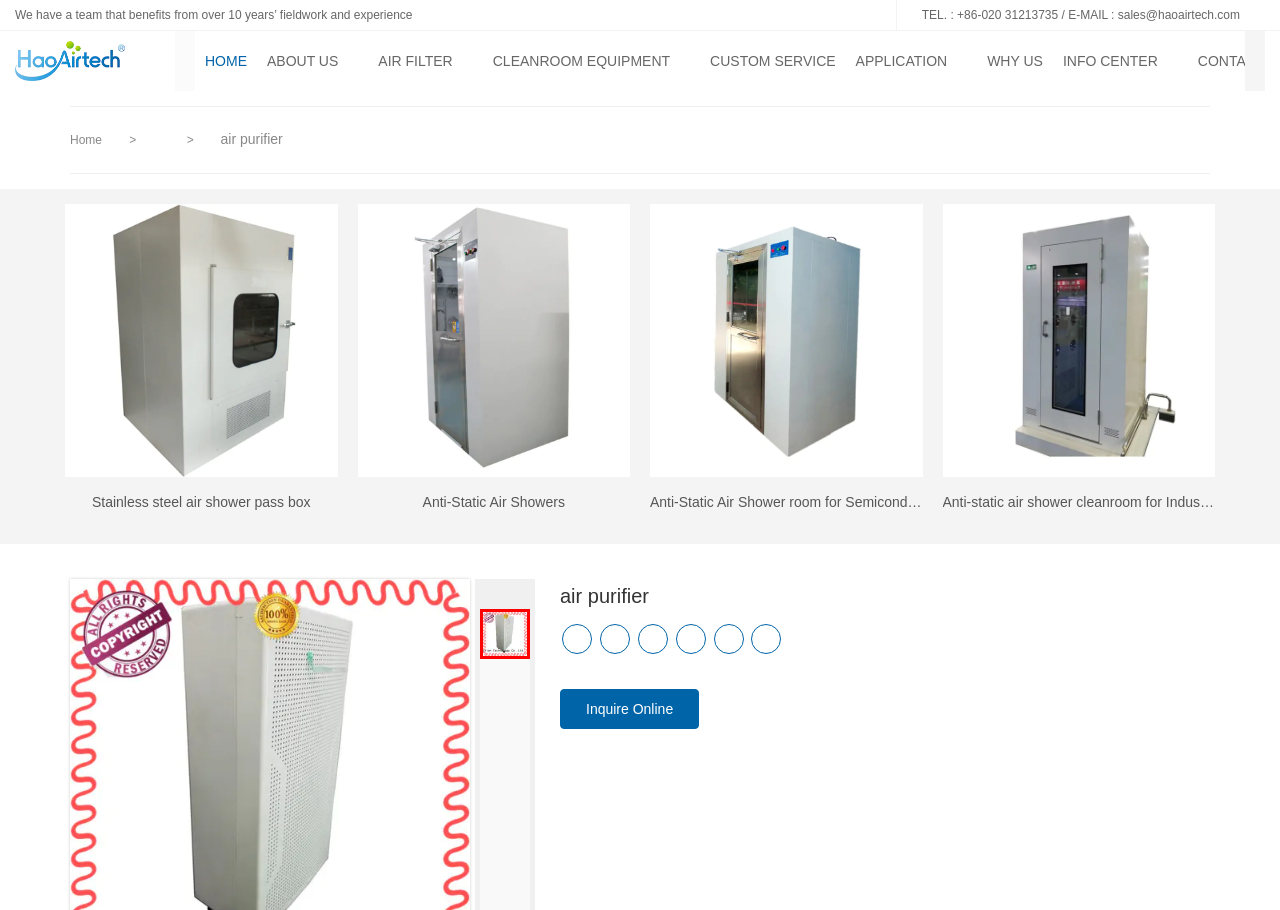Find the bounding box coordinates of the UI element according to this description: "Anti-Static Air Showers".

[0.279, 0.224, 0.492, 0.575]